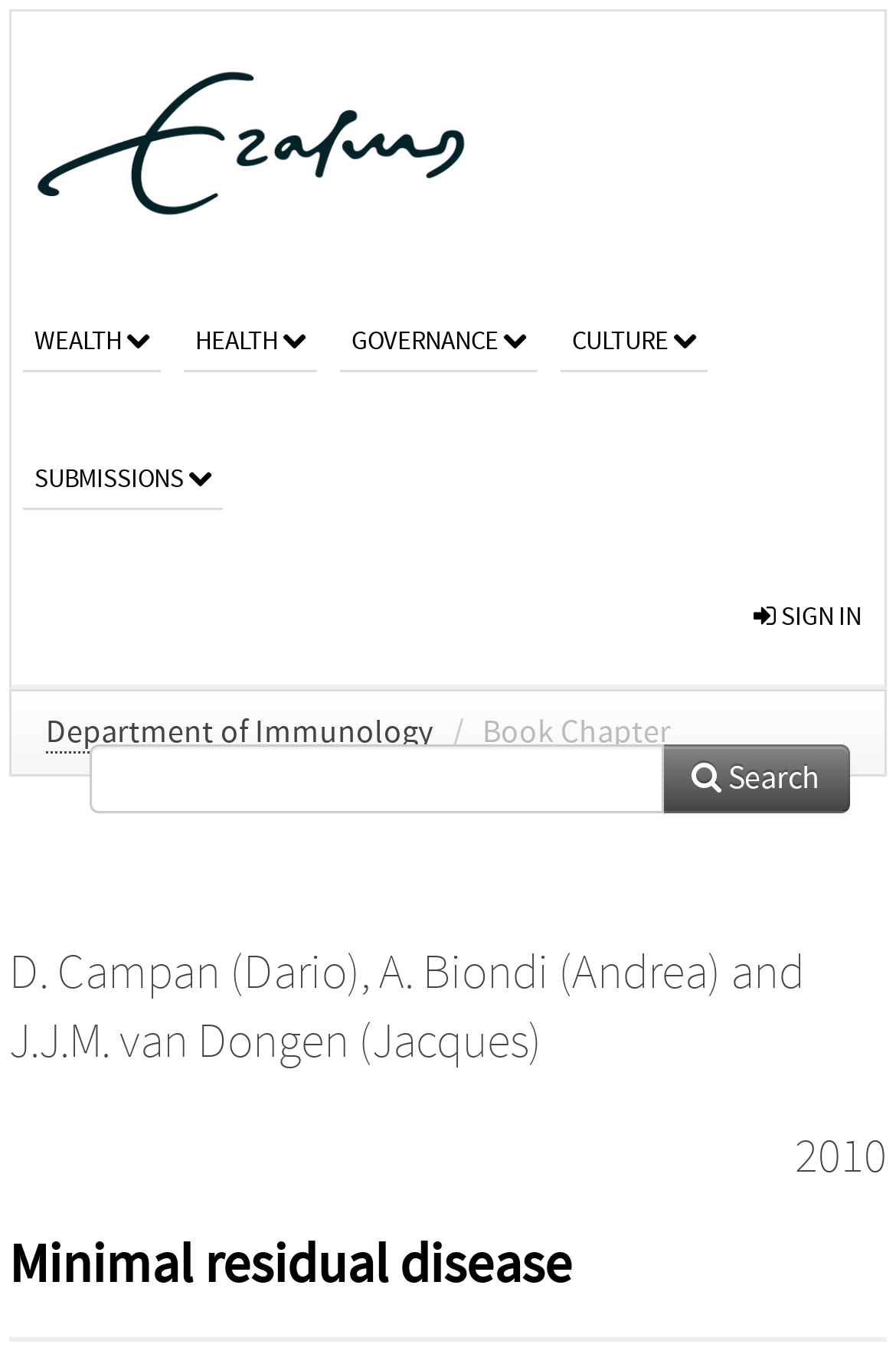Given the description: "J.J.M. van Dongen (Jacques)", determine the bounding box coordinates of the UI element. The coordinates should be formatted as four float numbers between 0 and 1, [left, top, right, bottom].

[0.01, 0.748, 0.605, 0.789]